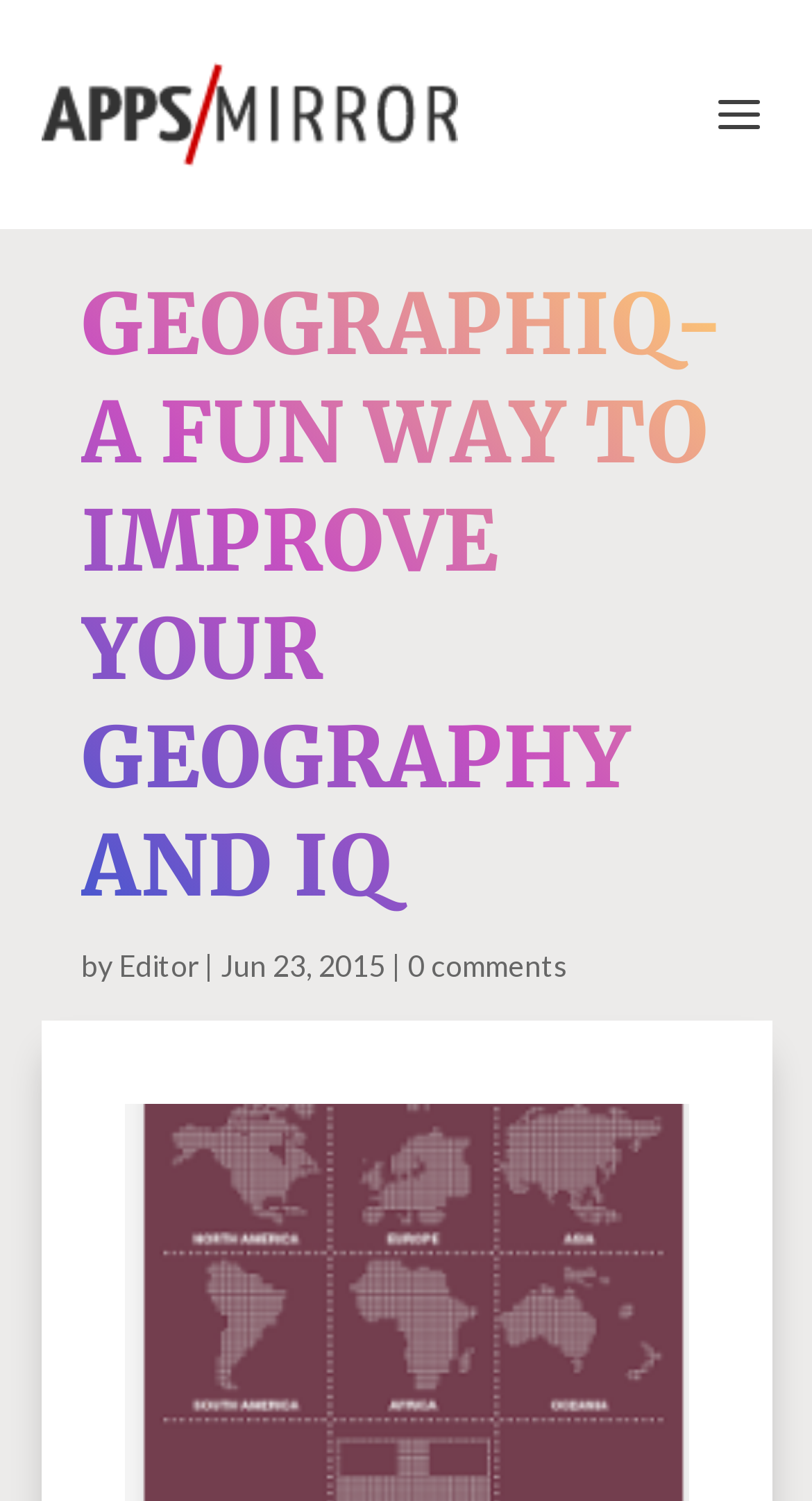What is the name of the website?
Answer the question with a single word or phrase derived from the image.

AppsMirror.com